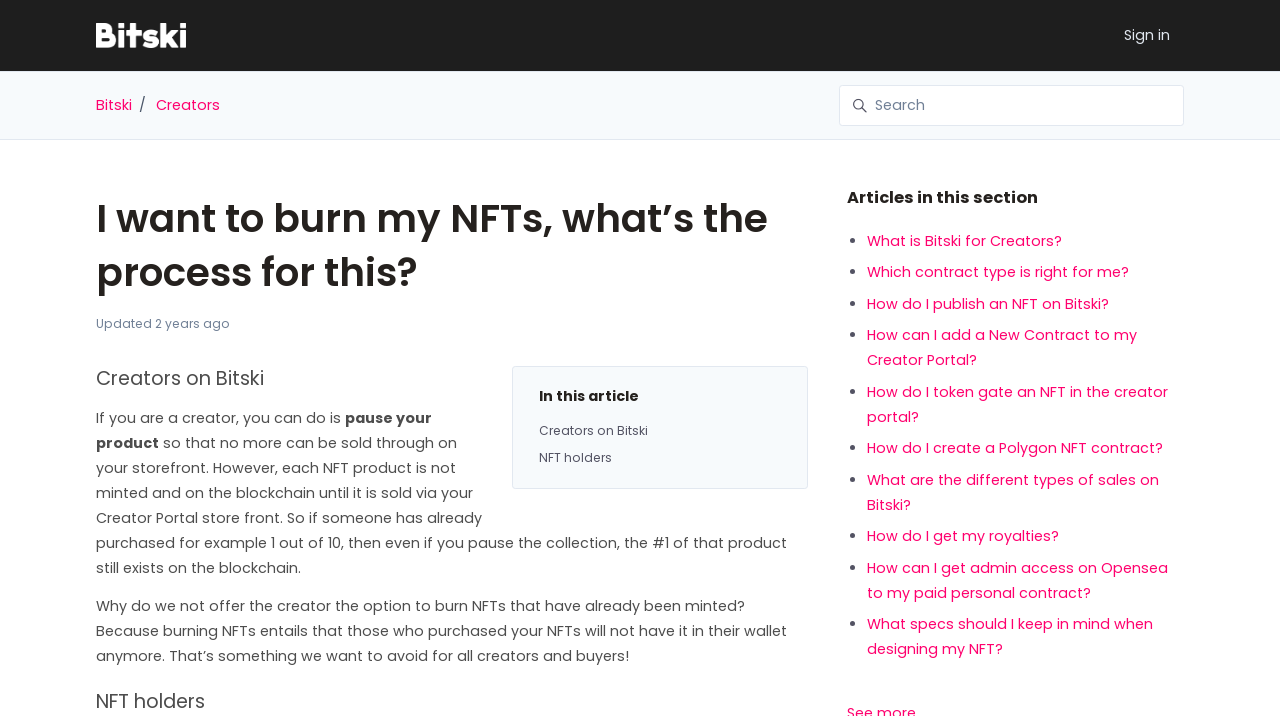Provide a brief response in the form of a single word or phrase:
What is the purpose of the 'Search' box?

To search